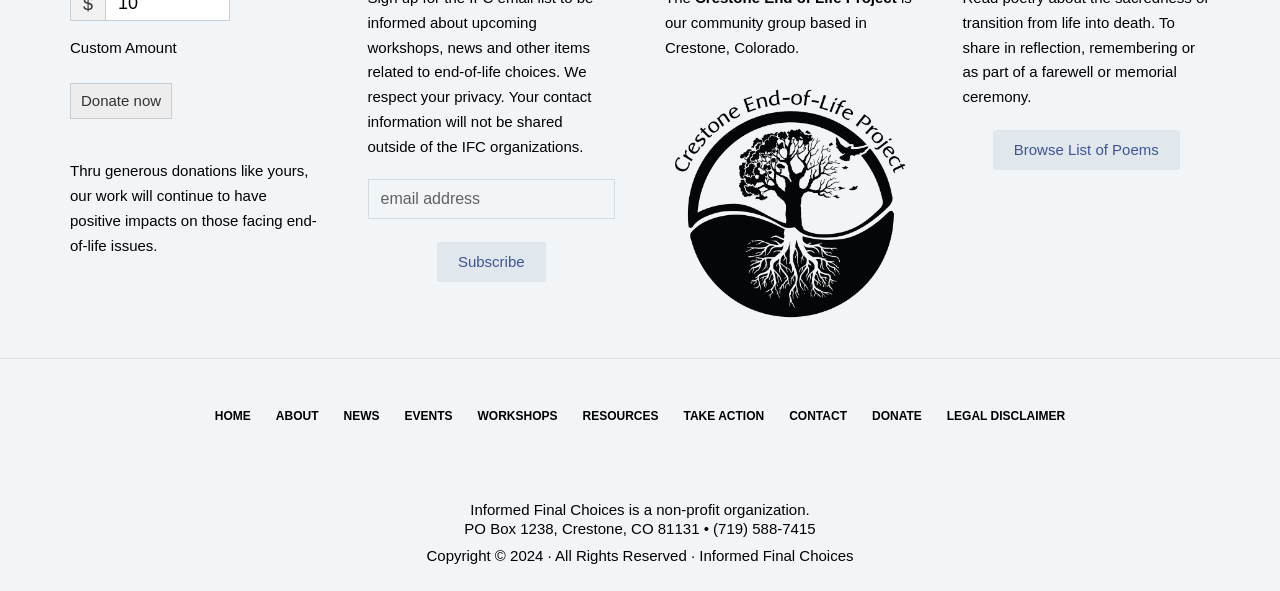Respond to the question with just a single word or phrase: 
What is the purpose of the 'Subscribe' button?

To subscribe to a newsletter or updates